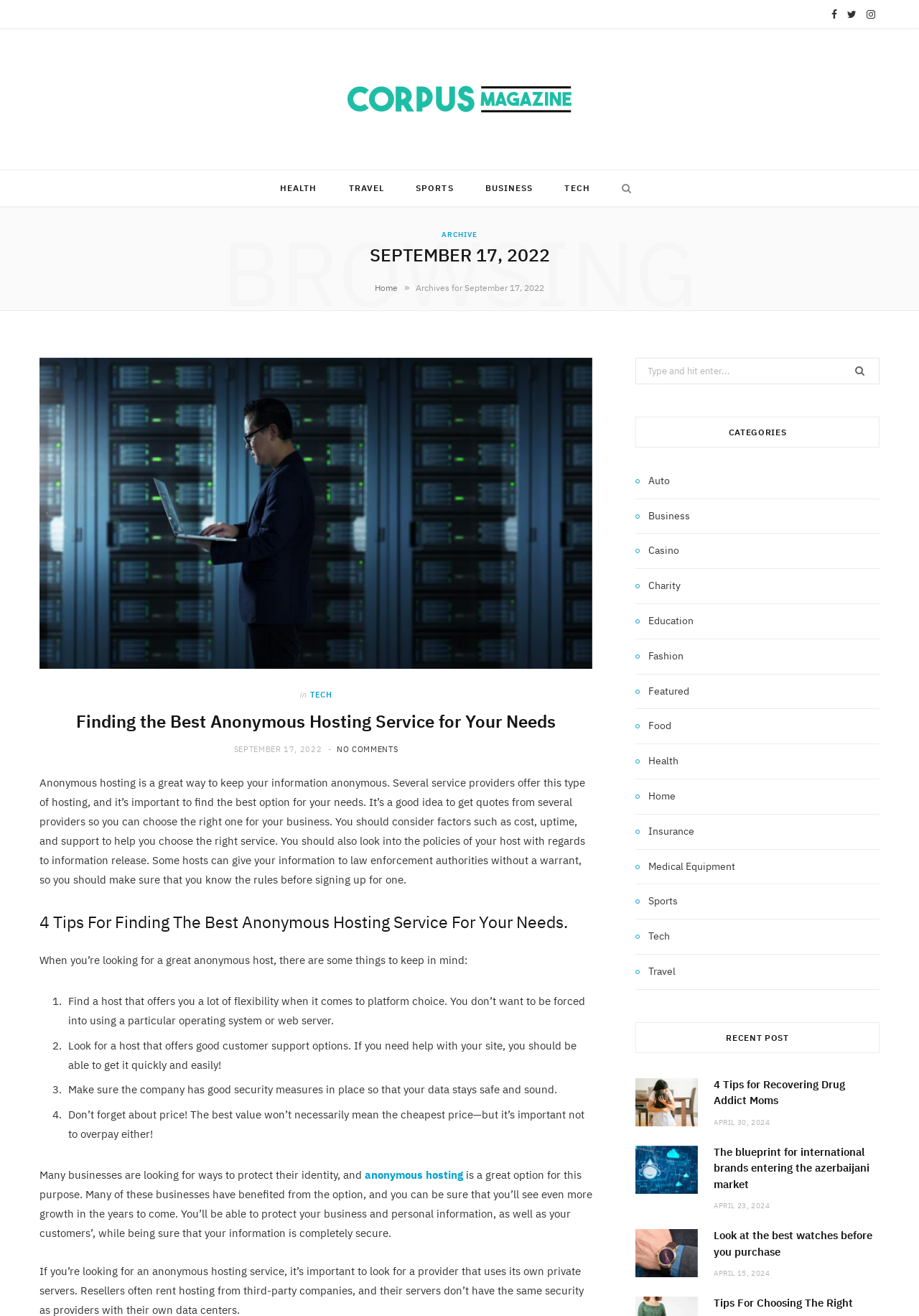Please identify the bounding box coordinates of where to click in order to follow the instruction: "Read the article about anonymous hosting".

[0.043, 0.54, 0.645, 0.557]